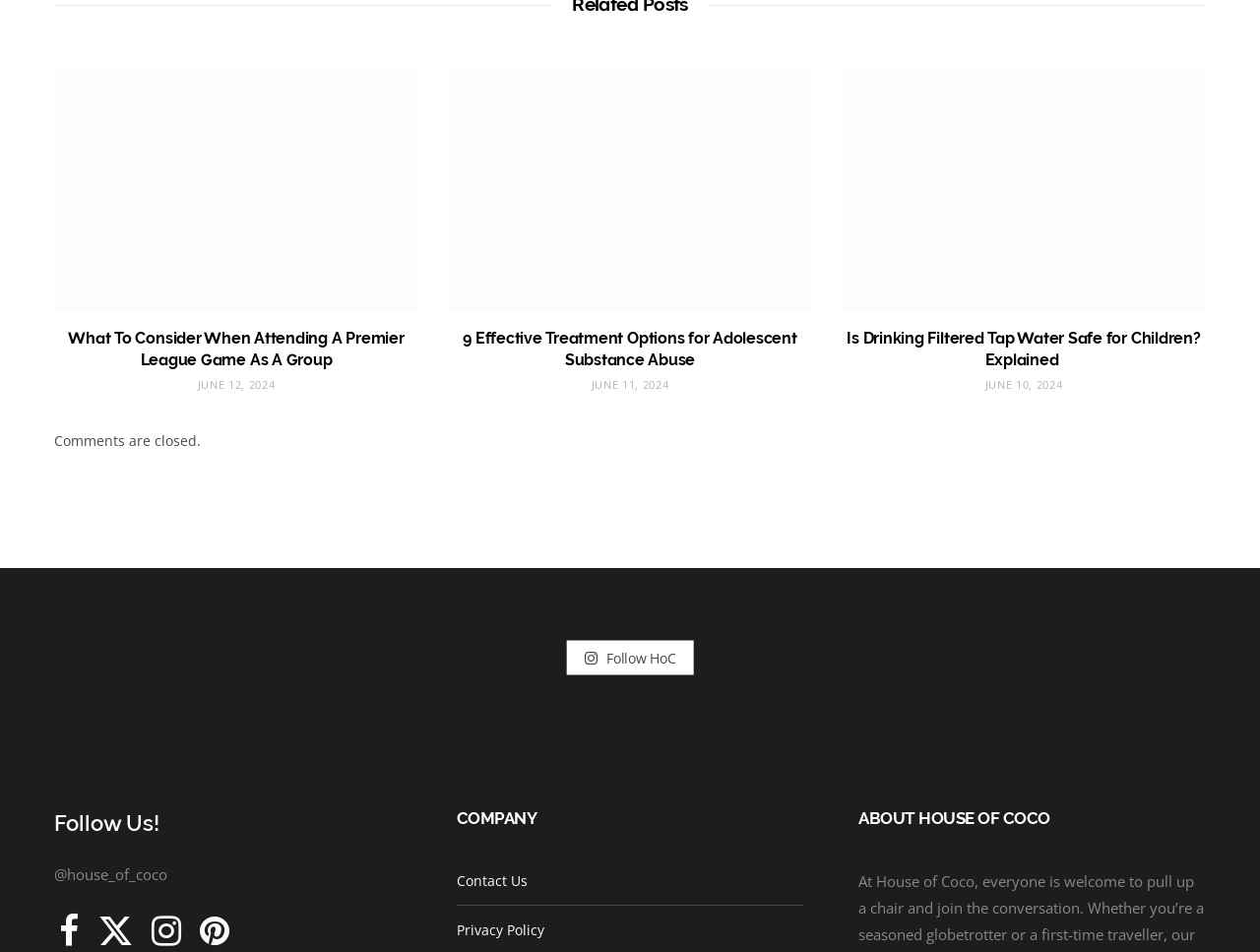What is the date of the second article?
Based on the visual content, answer with a single word or a brief phrase.

JUNE 11, 2024